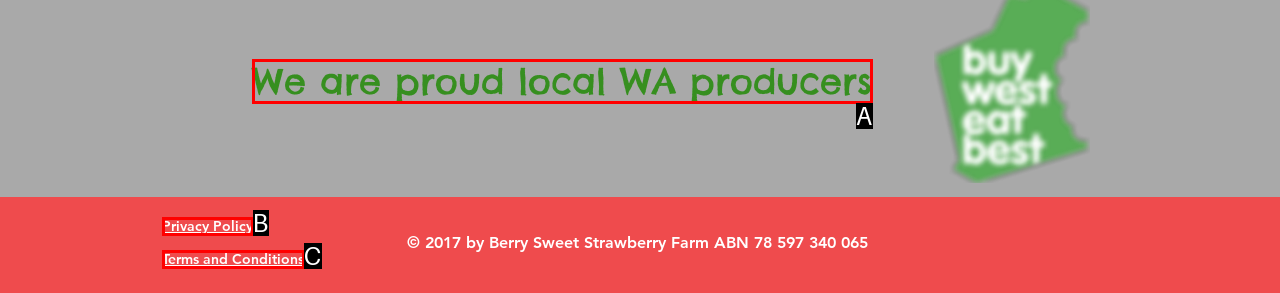Given the description: Terms and Conditions, choose the HTML element that matches it. Indicate your answer with the letter of the option.

C